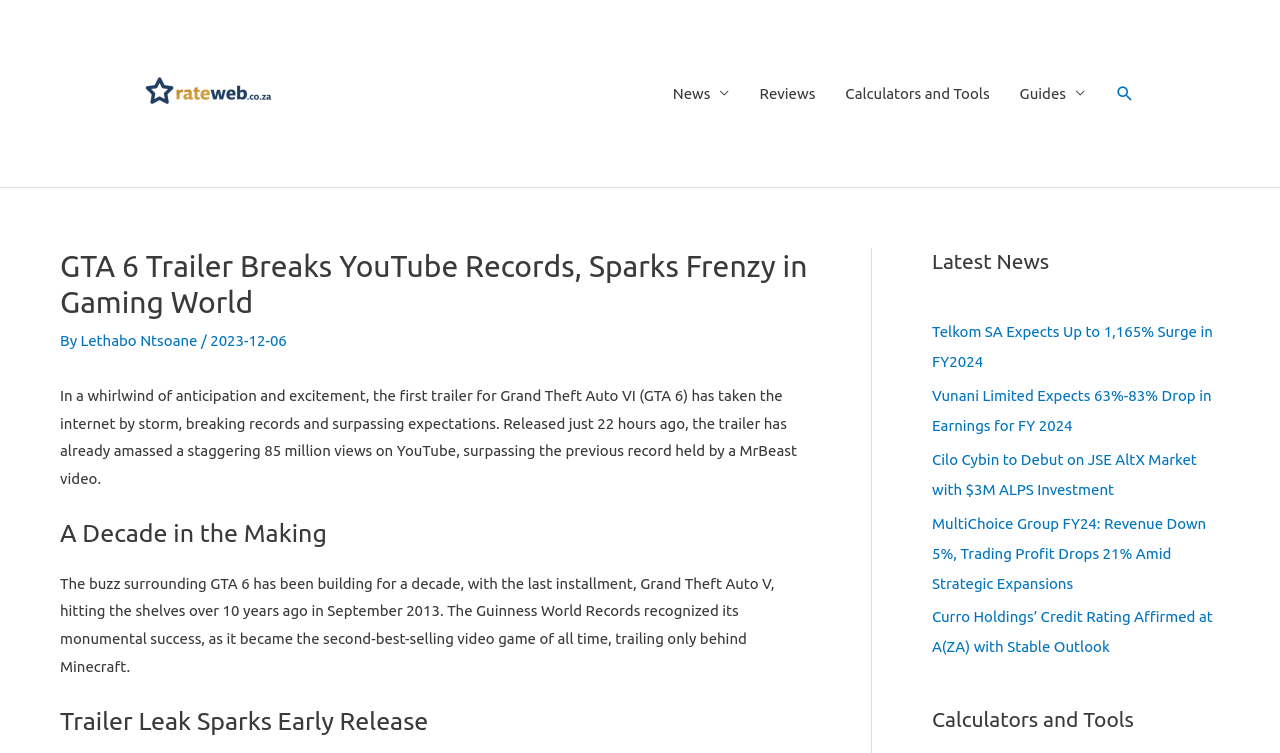Locate the coordinates of the bounding box for the clickable region that fulfills this instruction: "Read the latest news about Telkom SA".

[0.728, 0.429, 0.948, 0.492]